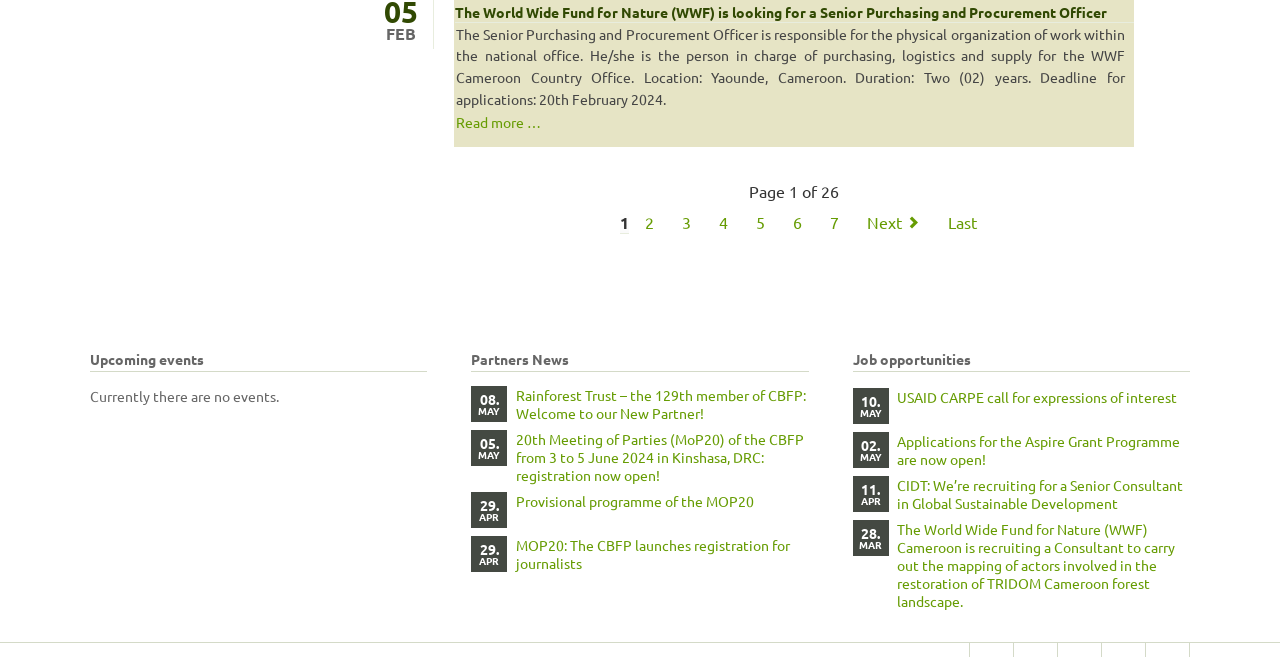What is the job title of the Senior Purchasing and Procurement Officer?
Examine the screenshot and reply with a single word or phrase.

Senior Purchasing and Procurement Officer